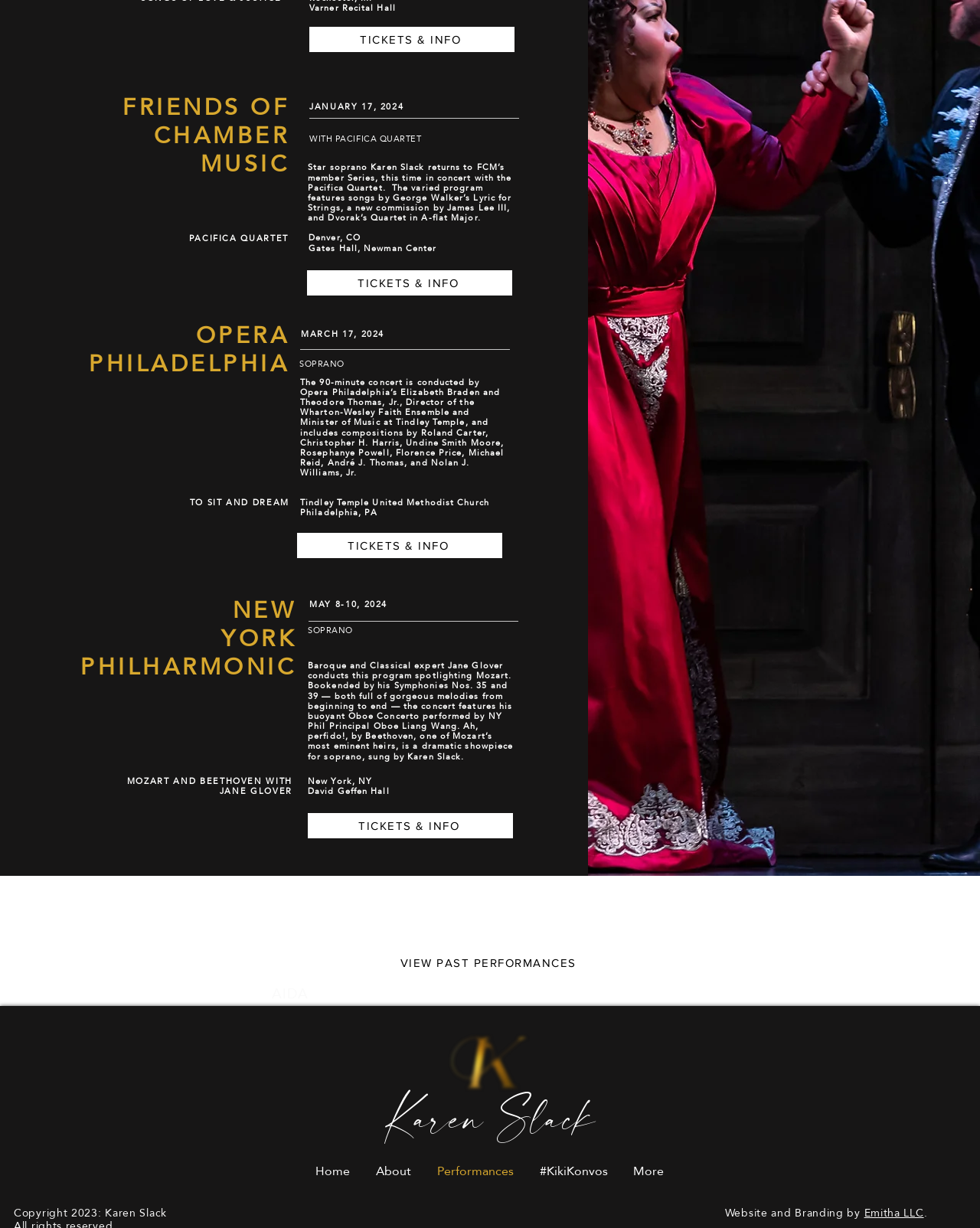What is the name of the website development company?
Using the image, give a concise answer in the form of a single word or short phrase.

Emitha LLC